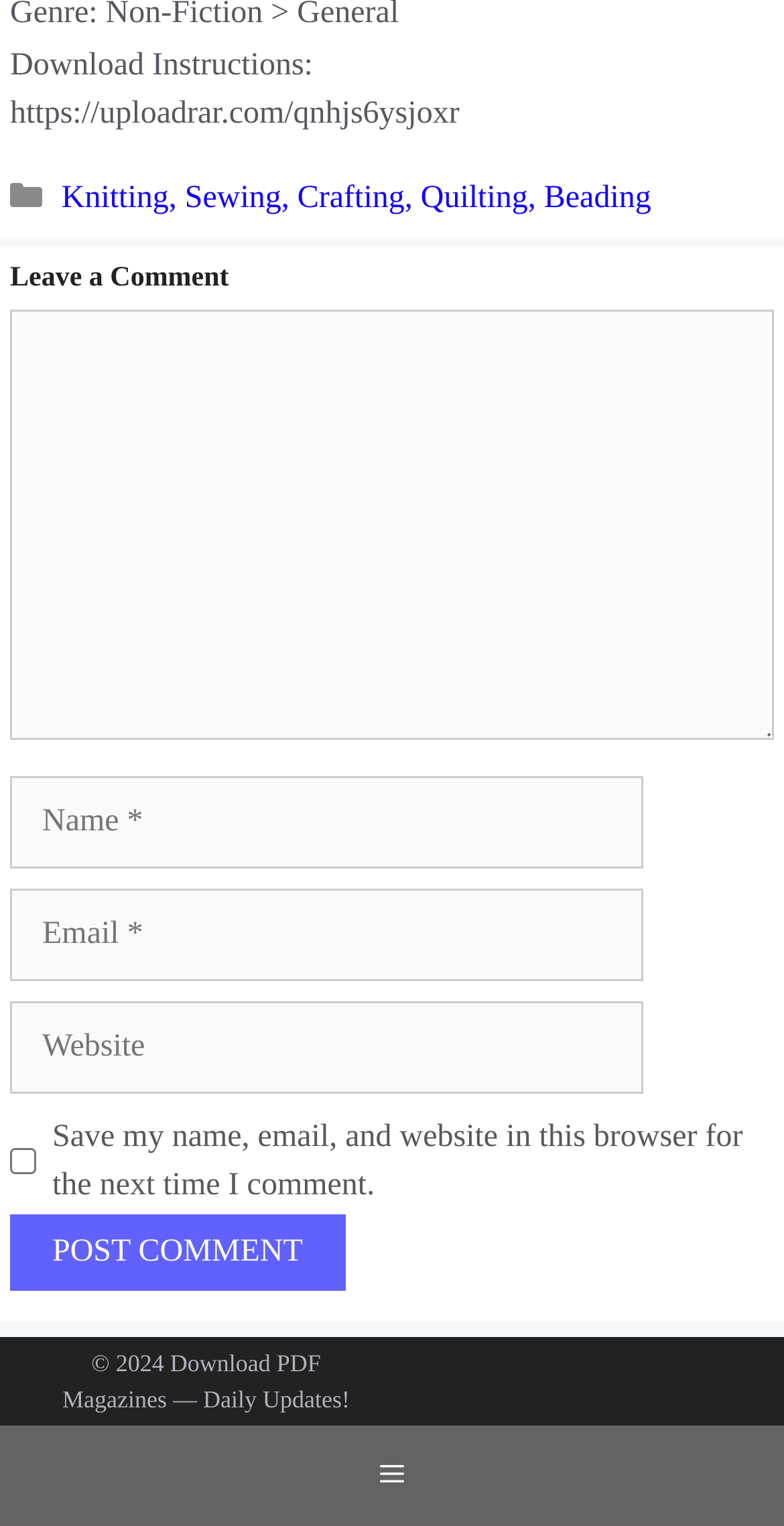Indicate the bounding box coordinates of the element that must be clicked to execute the instruction: "open the menu". The coordinates should be given as four float numbers between 0 and 1, i.e., [left, top, right, bottom].

[0.0, 0.934, 1.0, 1.0]